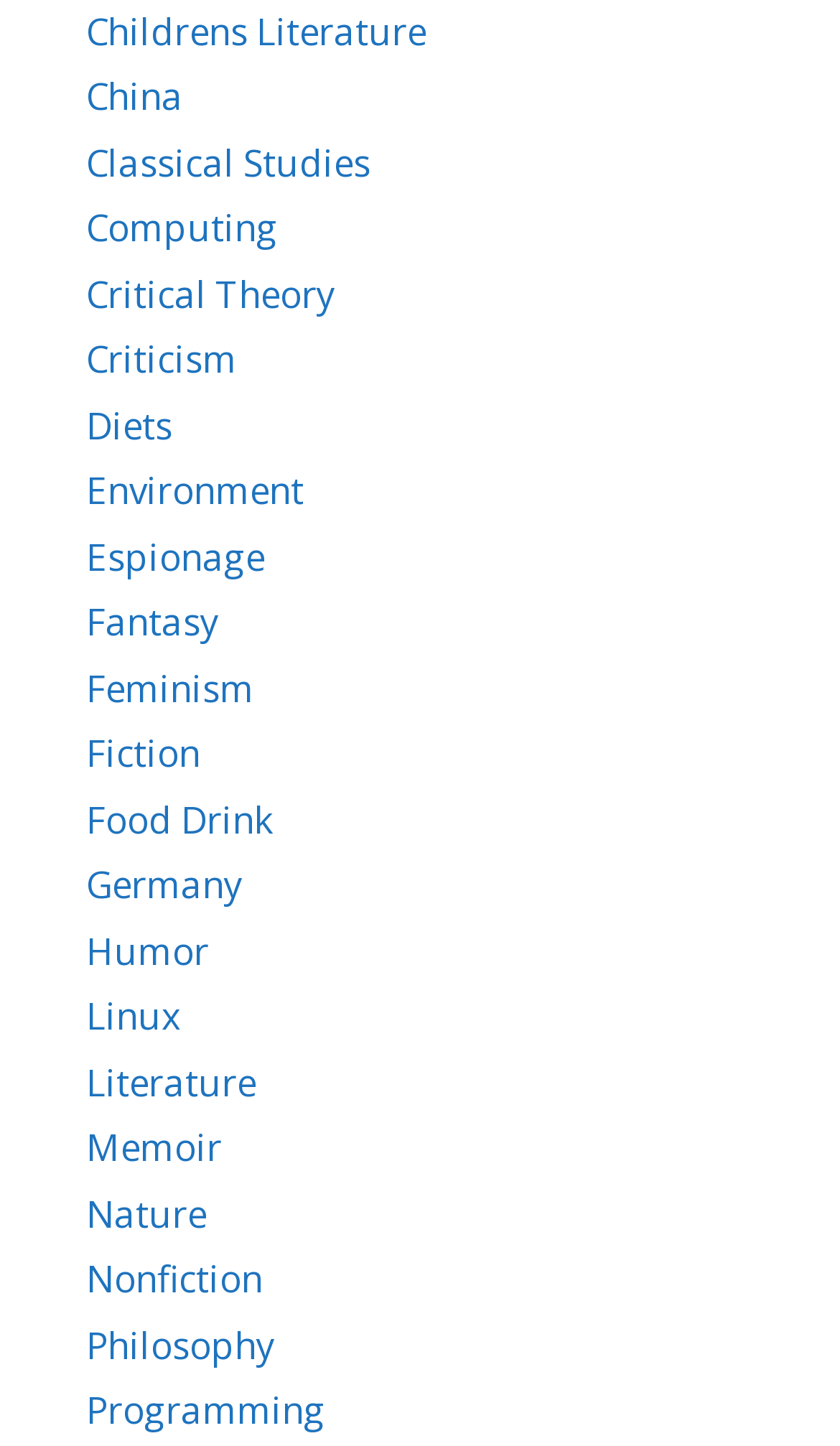What is the last category listed?
Answer the question with as much detail as possible.

The last category listed is 'Programming', which is a link element located at the bottom of the webpage with a bounding box of [0.103, 0.958, 0.387, 0.993].